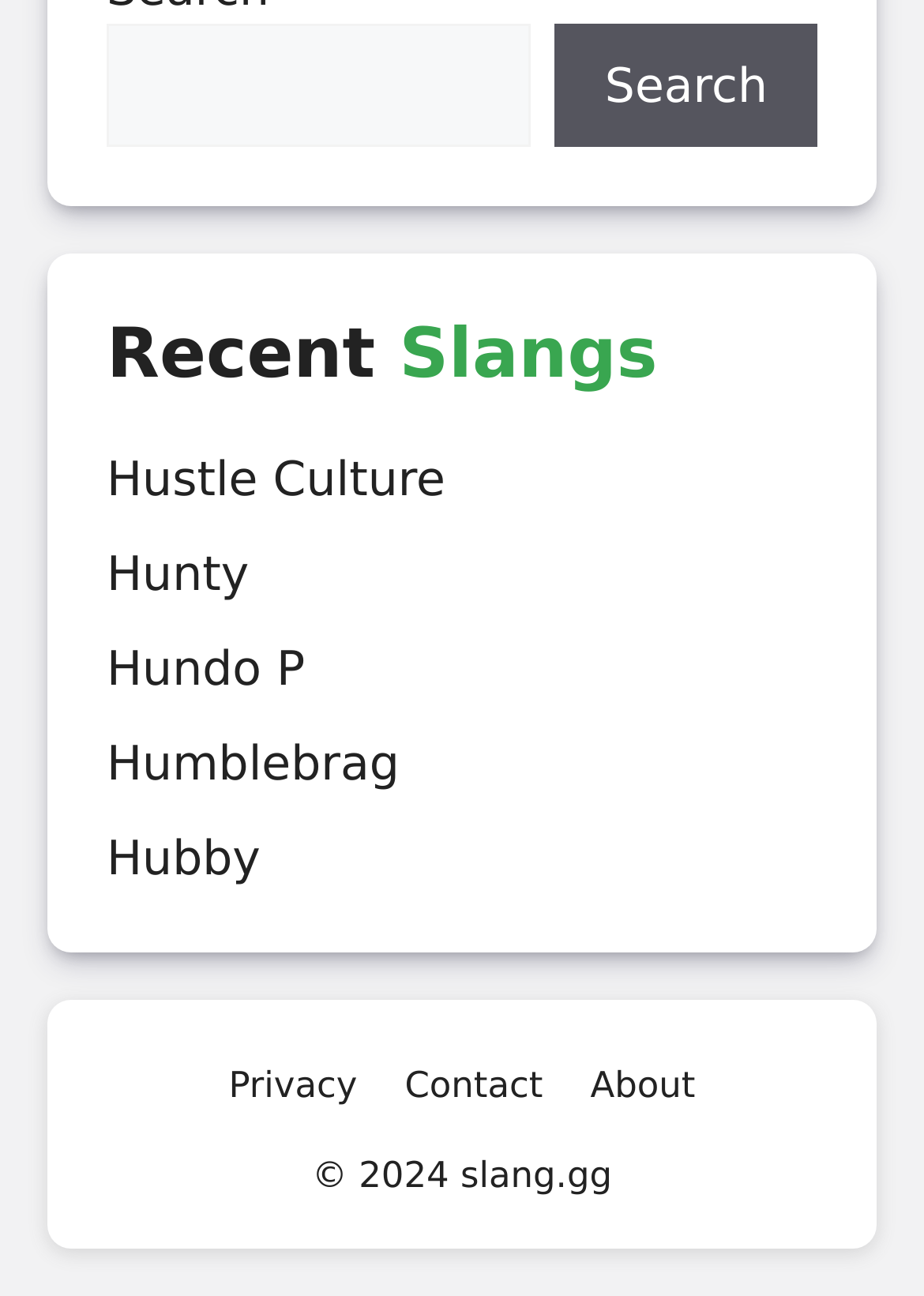Refer to the image and answer the question with as much detail as possible: What is the purpose of the searchbox?

The searchbox is located at the top of the webpage with a 'Search' button next to it, indicating that it is used to search for specific content on the website.